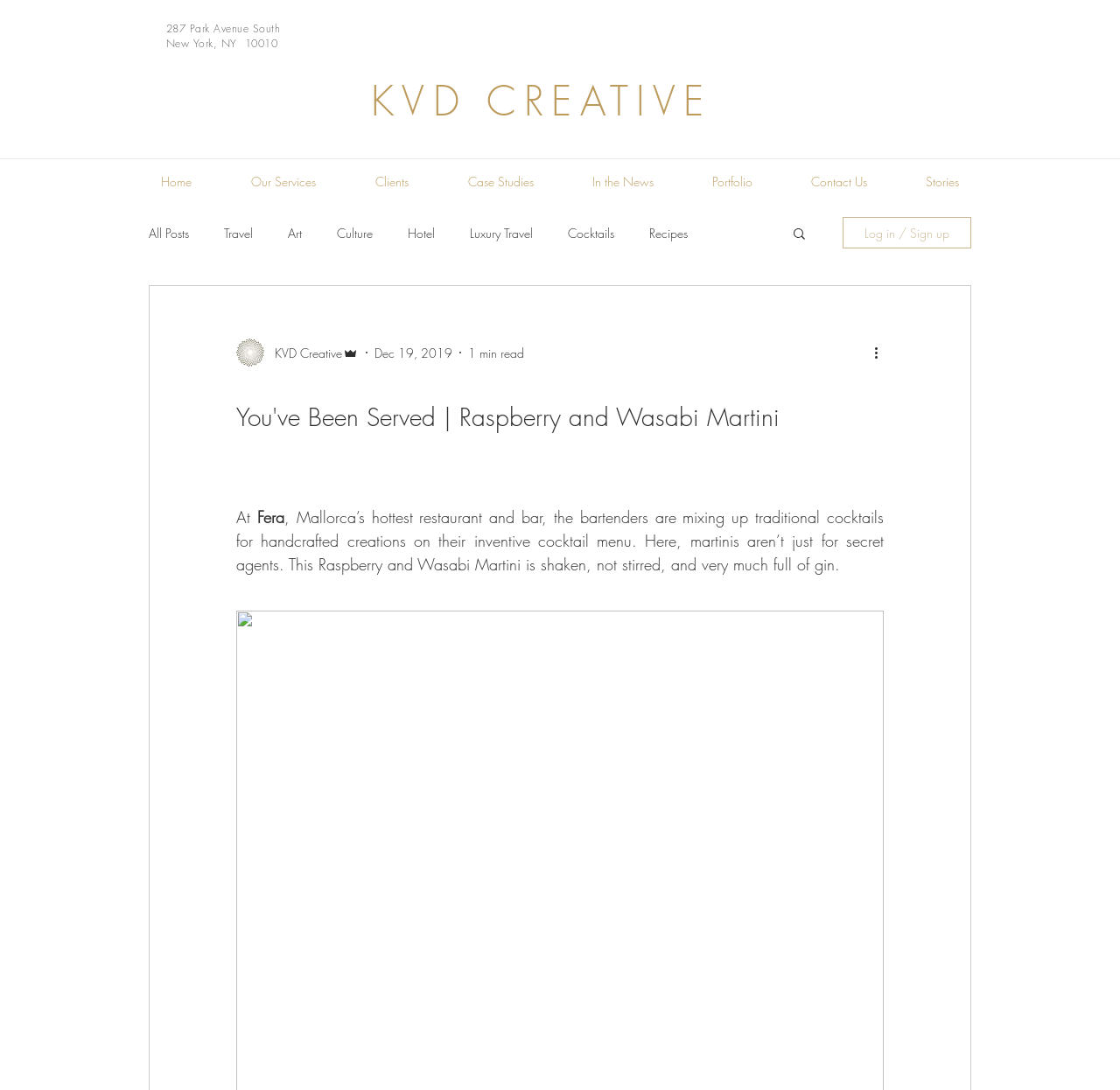Please find the bounding box coordinates (top-left x, top-left y, bottom-right x, bottom-right y) in the screenshot for the UI element described as follows: Stories

[0.8, 0.152, 0.882, 0.181]